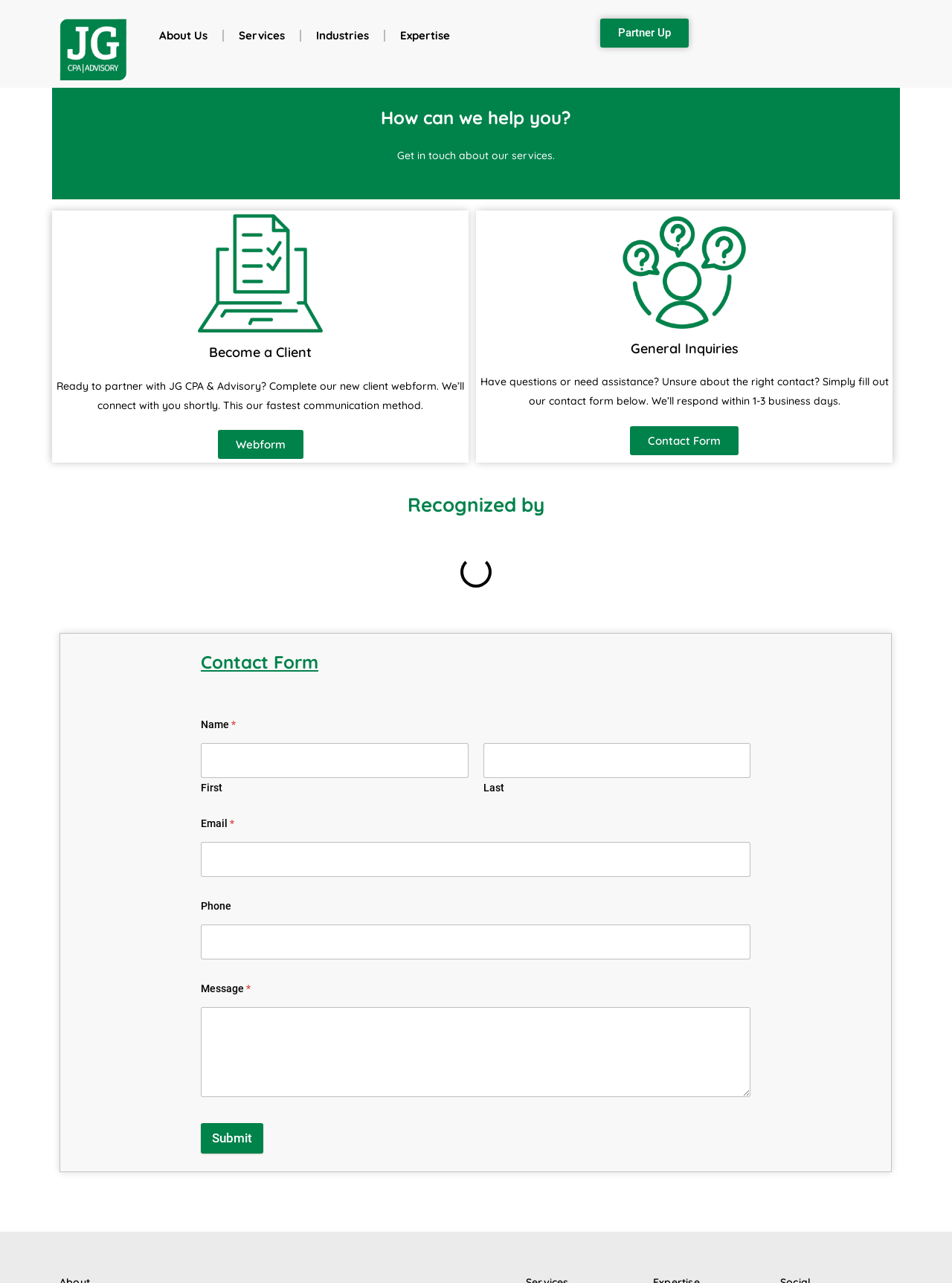Give a concise answer of one word or phrase to the question: 
What is the purpose of the 'Webform' link?

To partner with JG CPA & Advisory